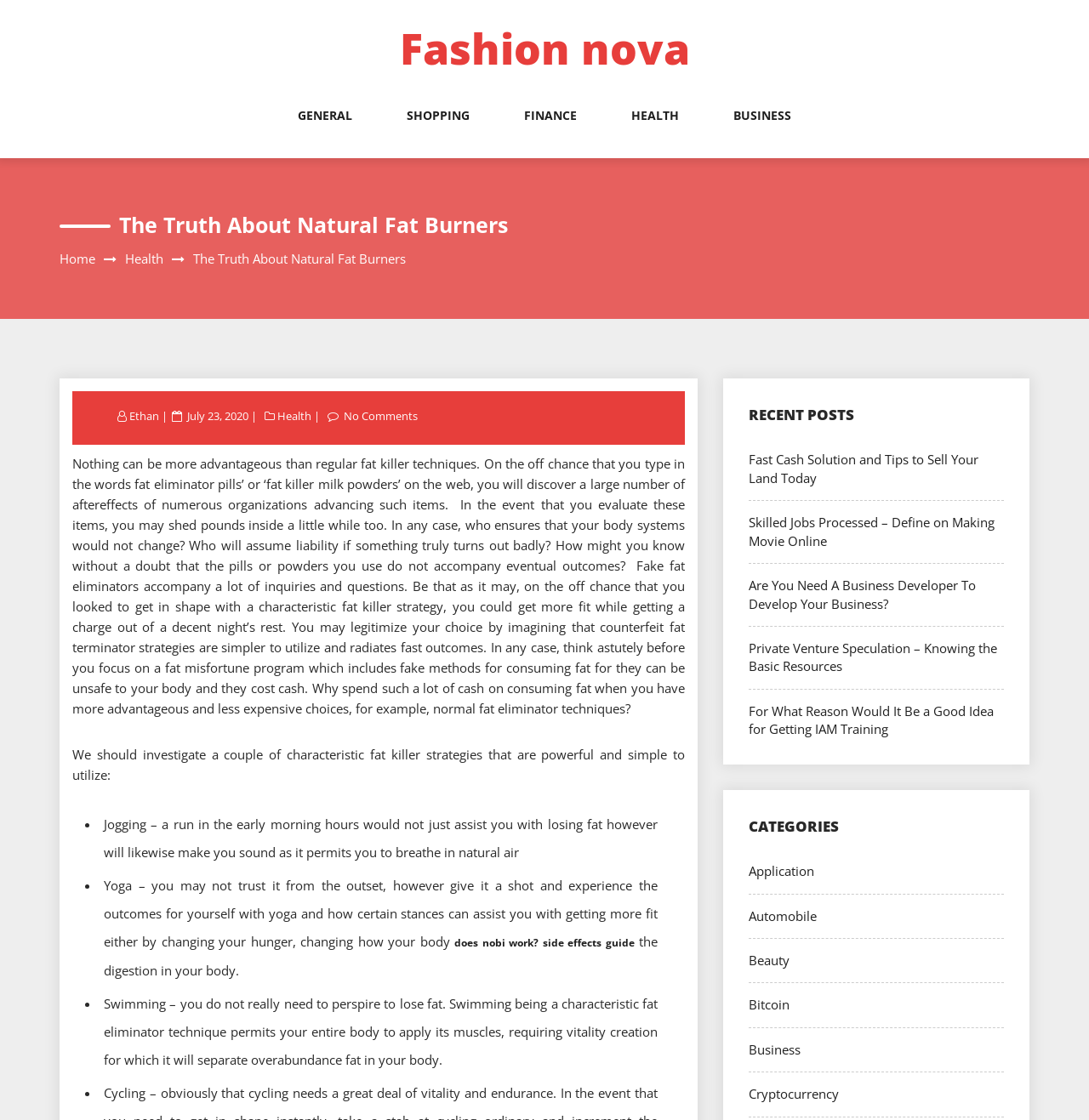Identify the bounding box for the UI element specified in this description: "General". The coordinates must be four float numbers between 0 and 1, formatted as [left, top, right, bottom].

[0.273, 0.096, 0.323, 0.141]